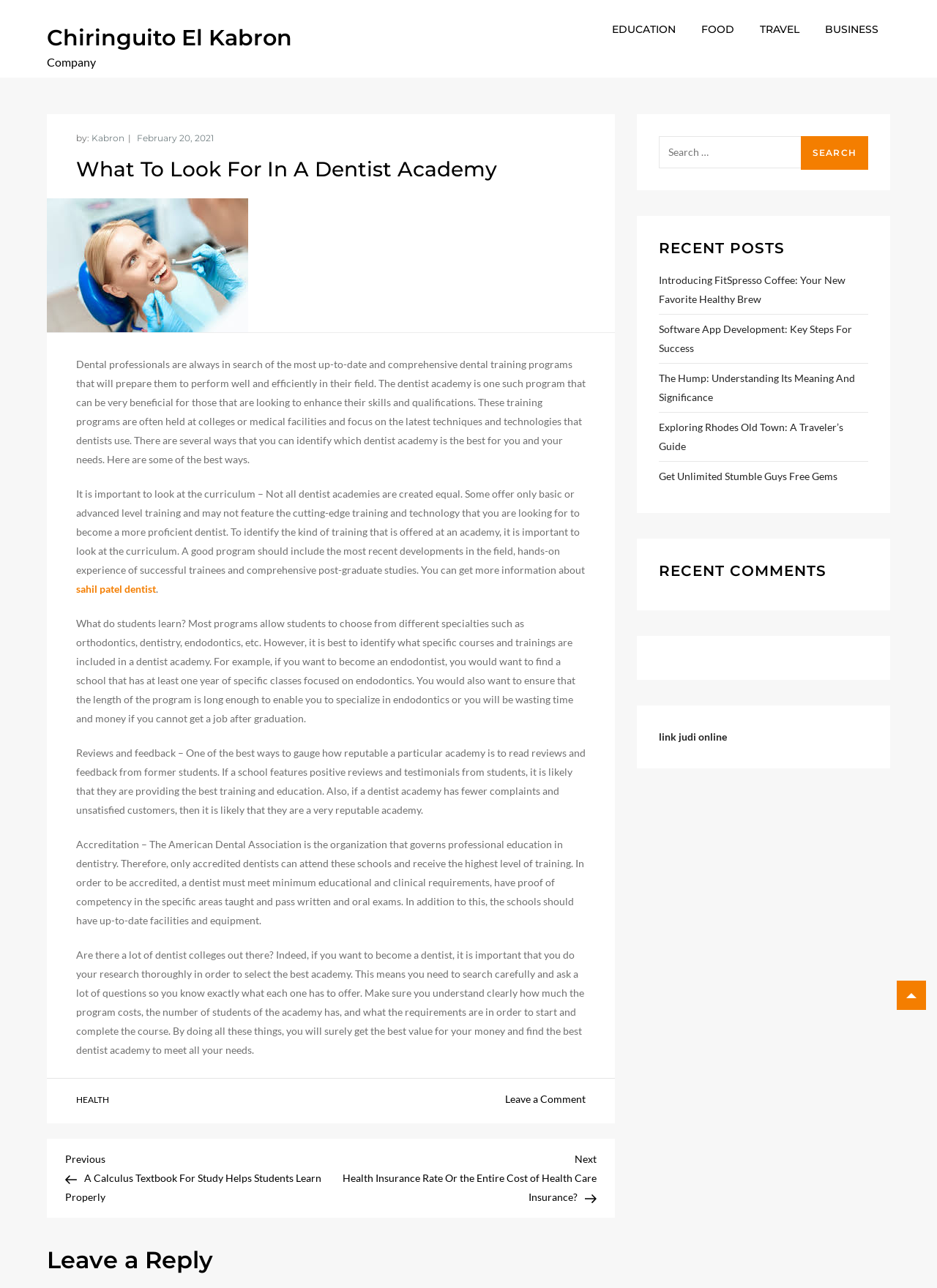Find the bounding box coordinates for the area that should be clicked to accomplish the instruction: "Read the 'What To Look For In A Dentist Academy' article".

[0.05, 0.12, 0.657, 0.143]